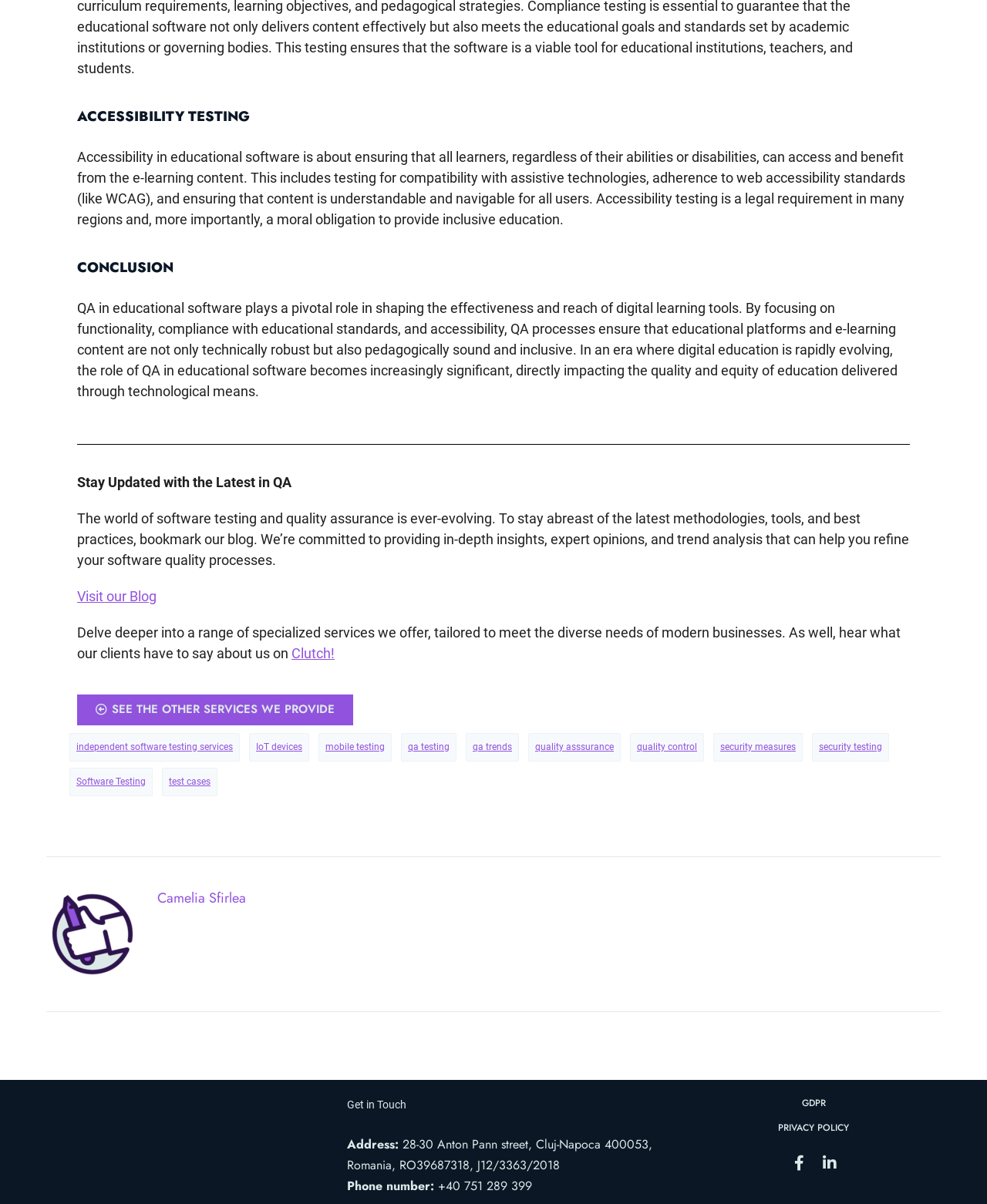Identify the bounding box coordinates of the section that should be clicked to achieve the task described: "Click on 'Visit our Blog'".

[0.078, 0.488, 0.159, 0.502]